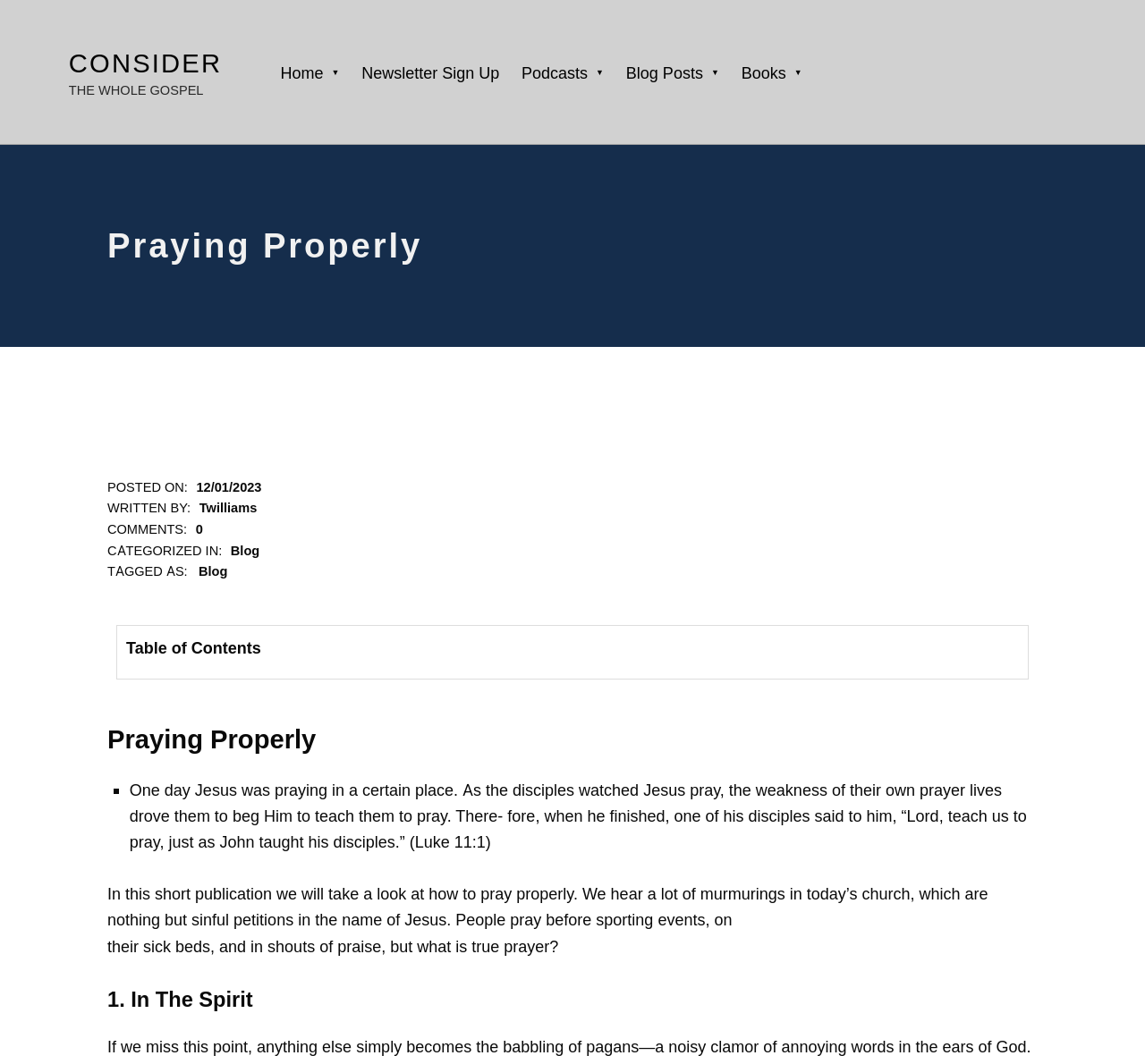Locate the bounding box coordinates of the clickable region necessary to complete the following instruction: "Check the 'Twitter' social media link". Provide the coordinates in the format of four float numbers between 0 and 1, i.e., [left, top, right, bottom].

[0.912, 0.051, 0.939, 0.085]